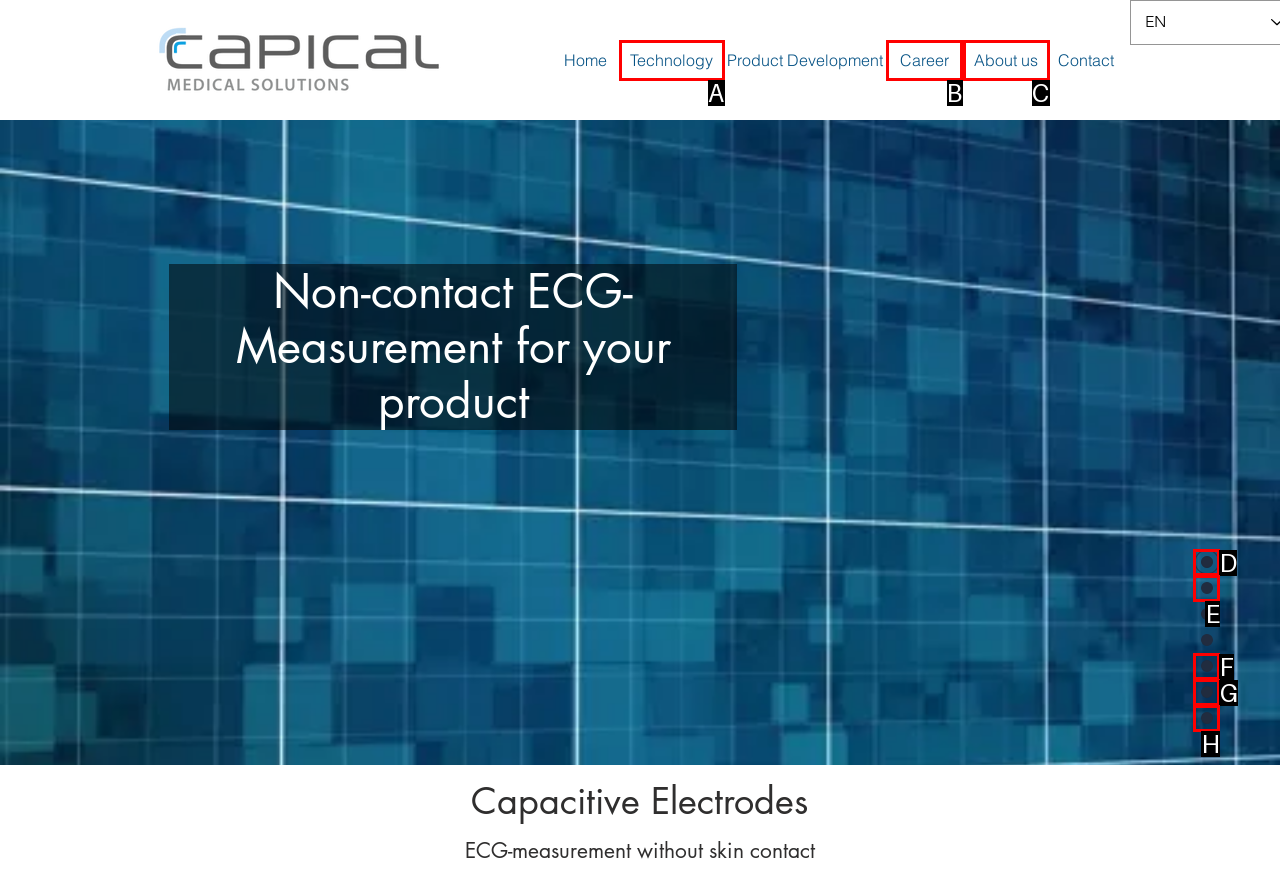Identify the letter of the UI element that fits the description: Top of Page
Respond with the letter of the option directly.

D